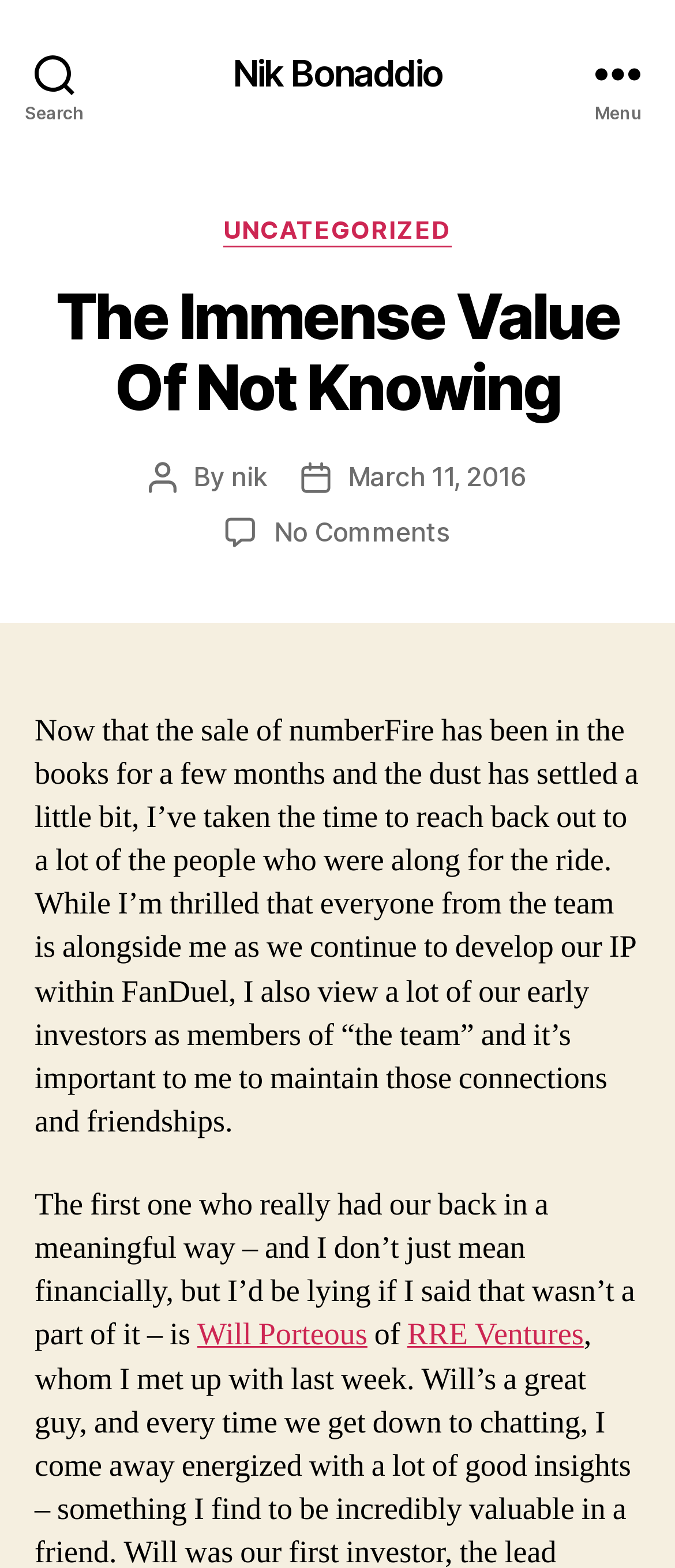Extract the bounding box coordinates for the HTML element that matches this description: "RRE Ventures". The coordinates should be four float numbers between 0 and 1, i.e., [left, top, right, bottom].

[0.603, 0.839, 0.865, 0.864]